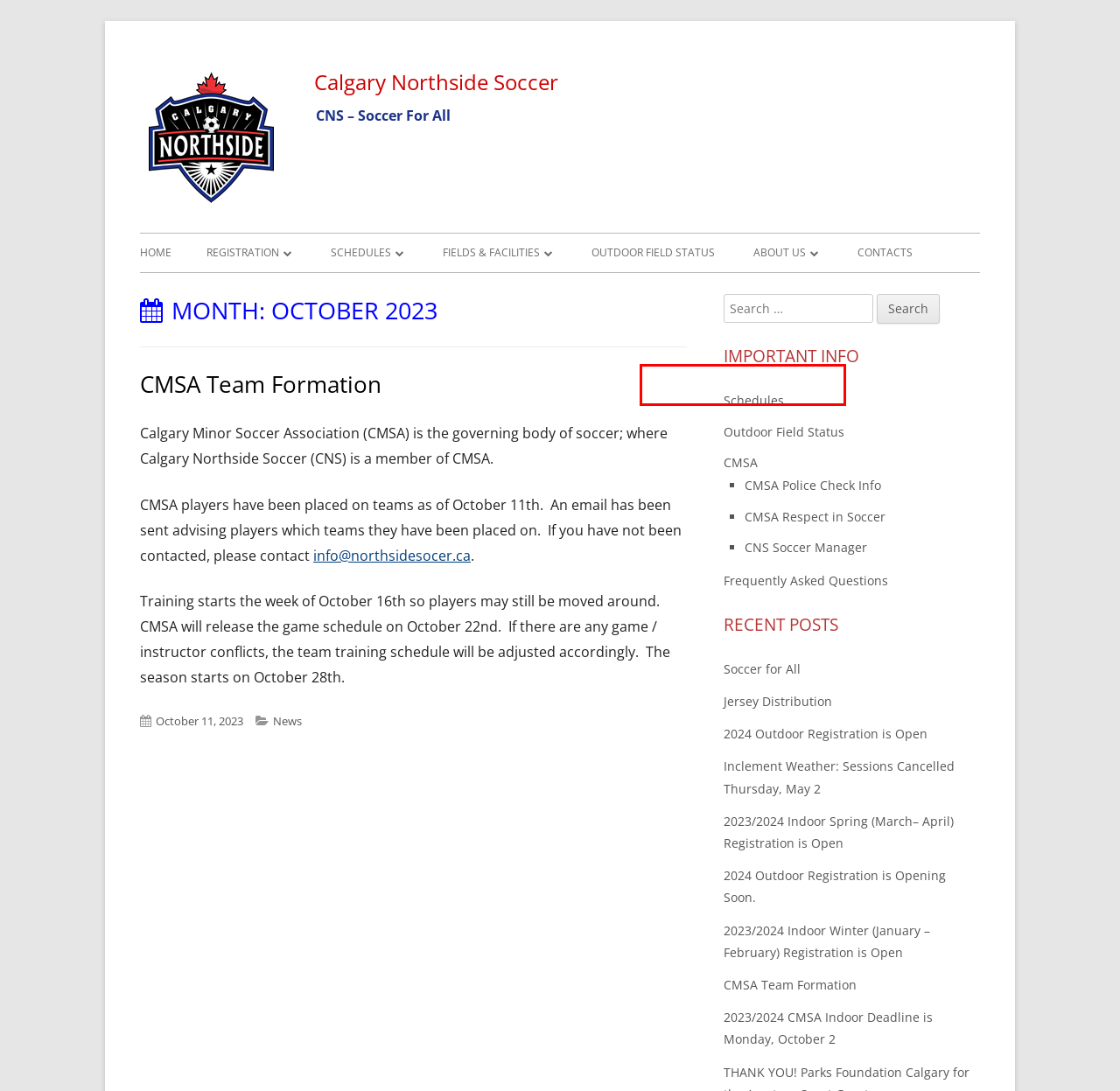Look at the screenshot of a webpage where a red rectangle bounding box is present. Choose the webpage description that best describes the new webpage after clicking the element inside the red bounding box. Here are the candidates:
A. Player Pathway (LTPD) – Calgary Northside Soccer
B. Available Practice Fields & Facilities | Home Games – Calgary Northside Soccer
C. About Us – Calgary Northside Soccer
D. Game Facilities – Calgary Northside Soccer
E. FAQs – Calgary Northside Soccer
F. U08 Schedules – Calgary Northside Soccer
G. 2024 Outdoor League – Calgary Northside Soccer
H. U12 Strikers – Calgary Northside Soccer

D